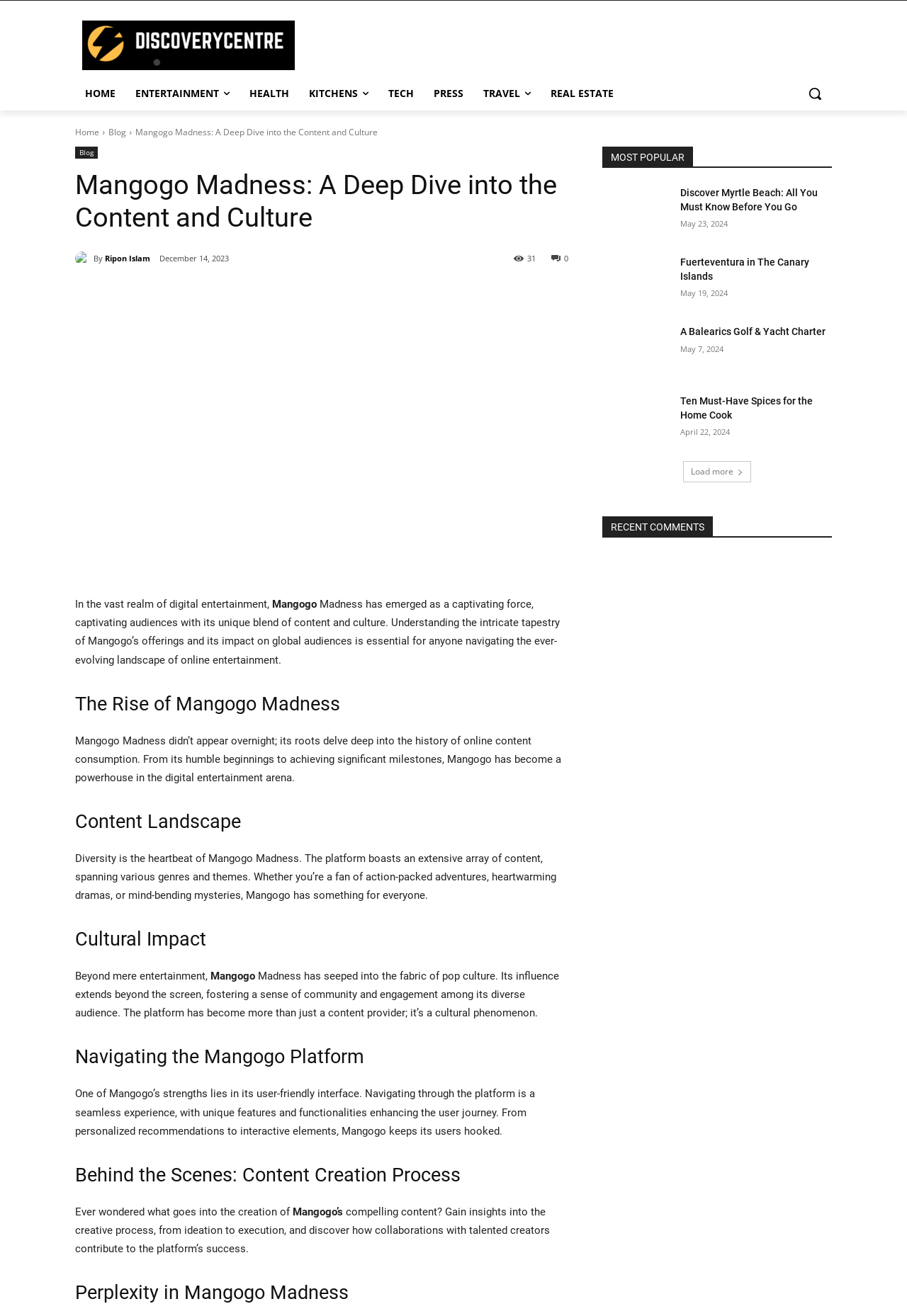From the screenshot, find the bounding box of the UI element matching this description: "Reese Mule Sale 2022". Supply the bounding box coordinates in the form [left, top, right, bottom], each a float between 0 and 1.

None